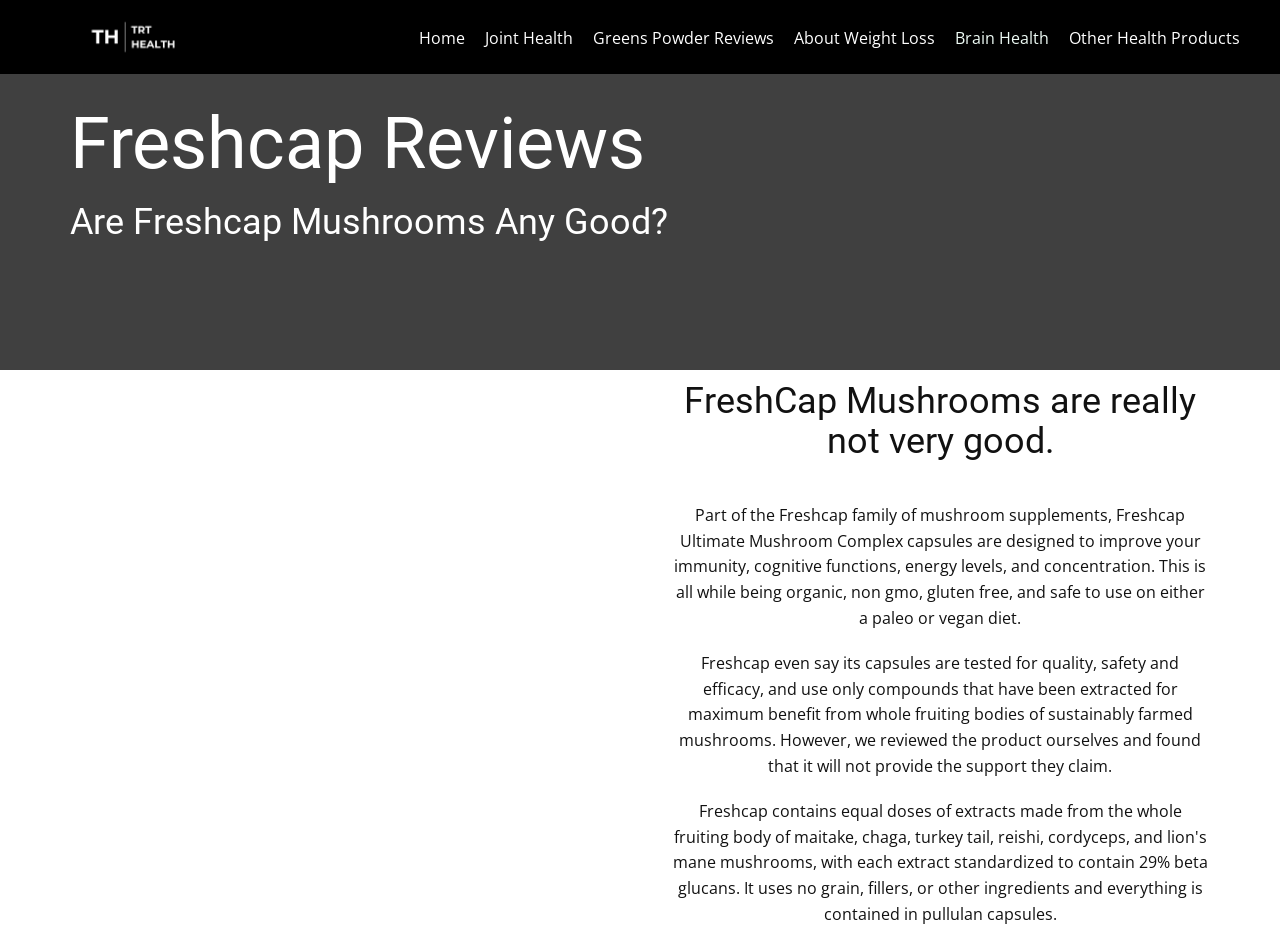Please determine the bounding box coordinates of the element's region to click for the following instruction: "Read the 'Freshcap Reviews' heading".

[0.055, 0.111, 0.945, 0.196]